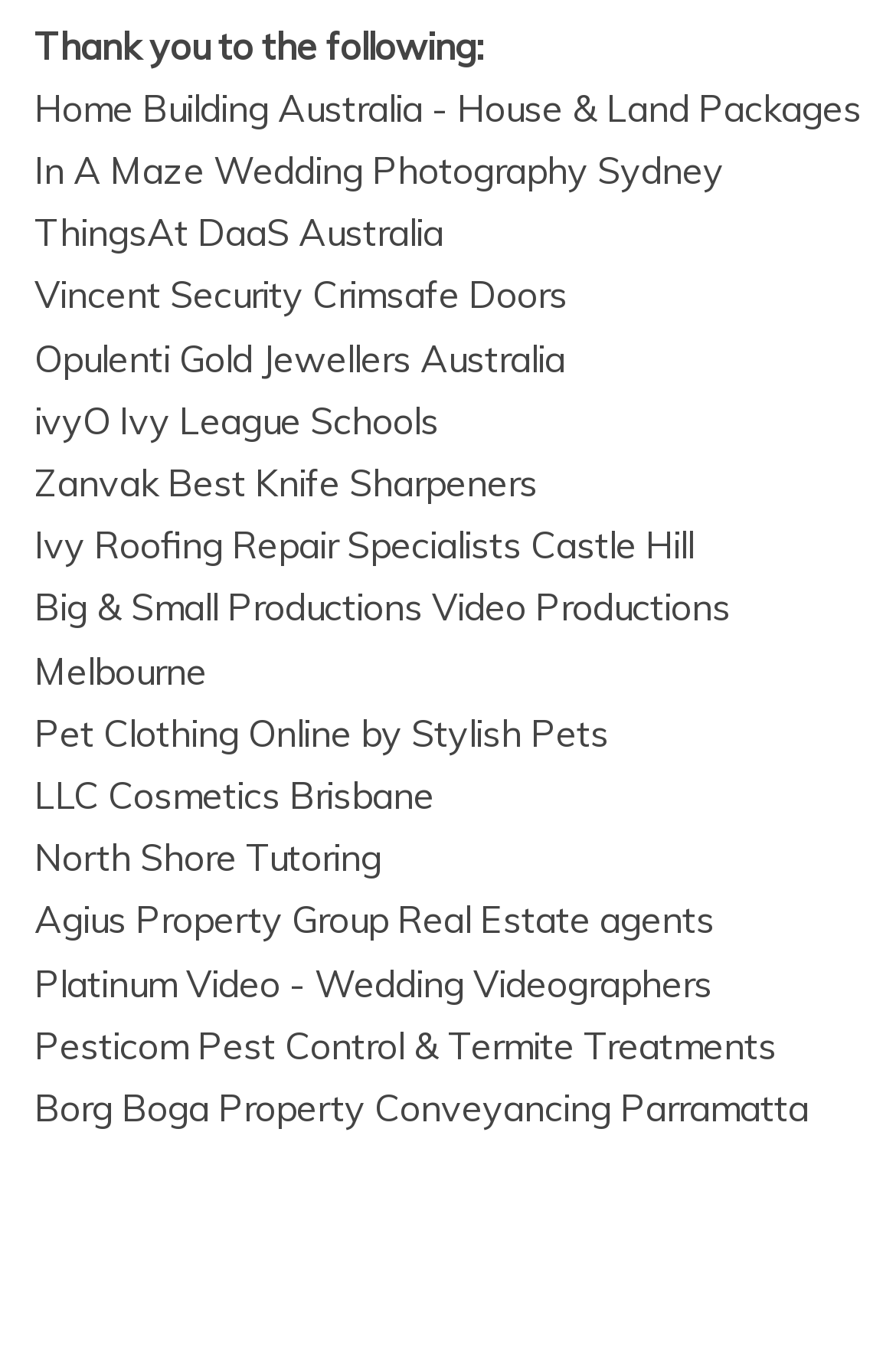Provide a short, one-word or phrase answer to the question below:
What is the longest link text on this webpage?

Big & Small Productions Video Productions Melbourne